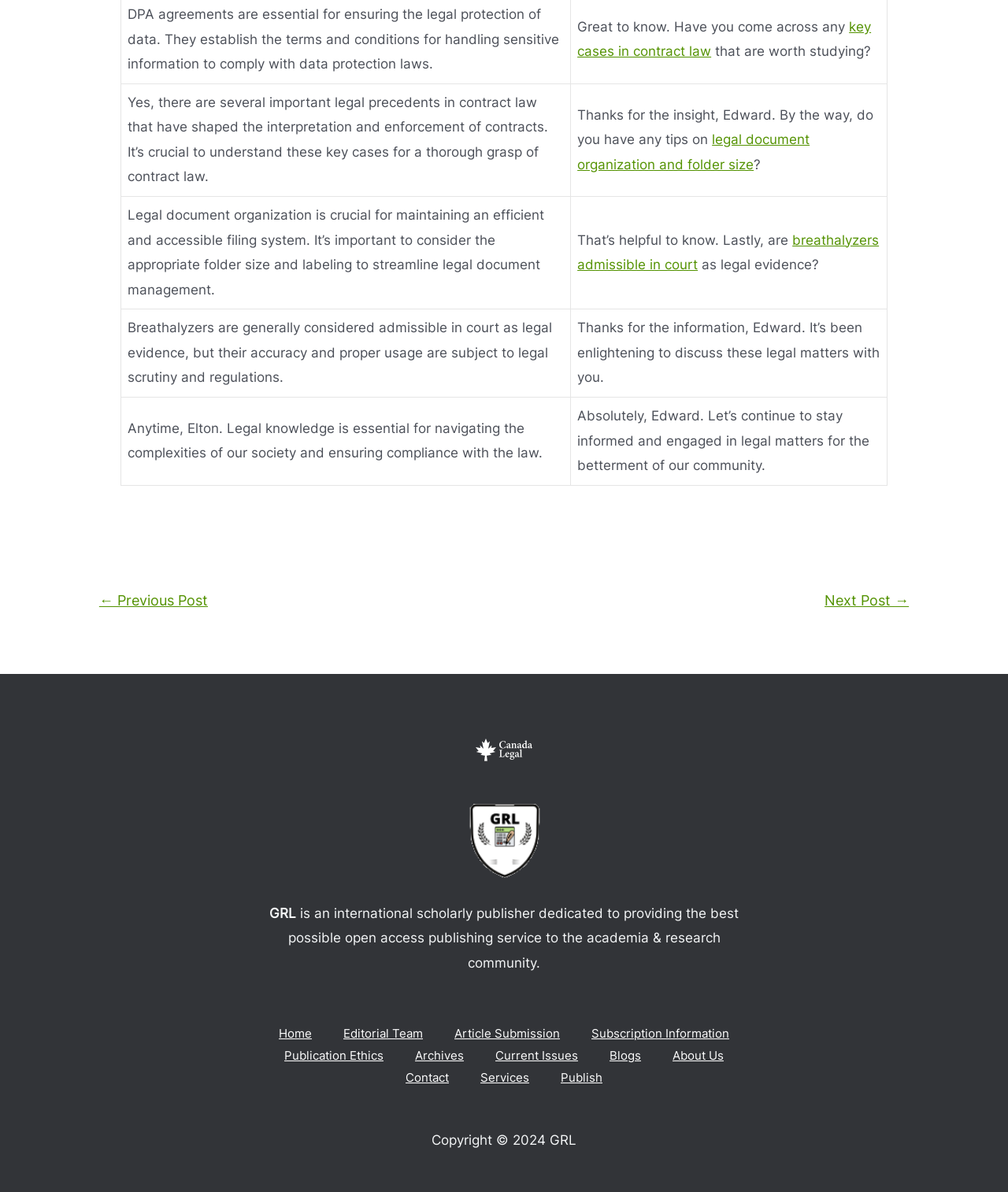What is the navigation option to access previous posts?
Please utilize the information in the image to give a detailed response to the question.

The navigation option to access previous posts is '← Previous Post', which is a link located in the navigation section labeled 'Posts'.